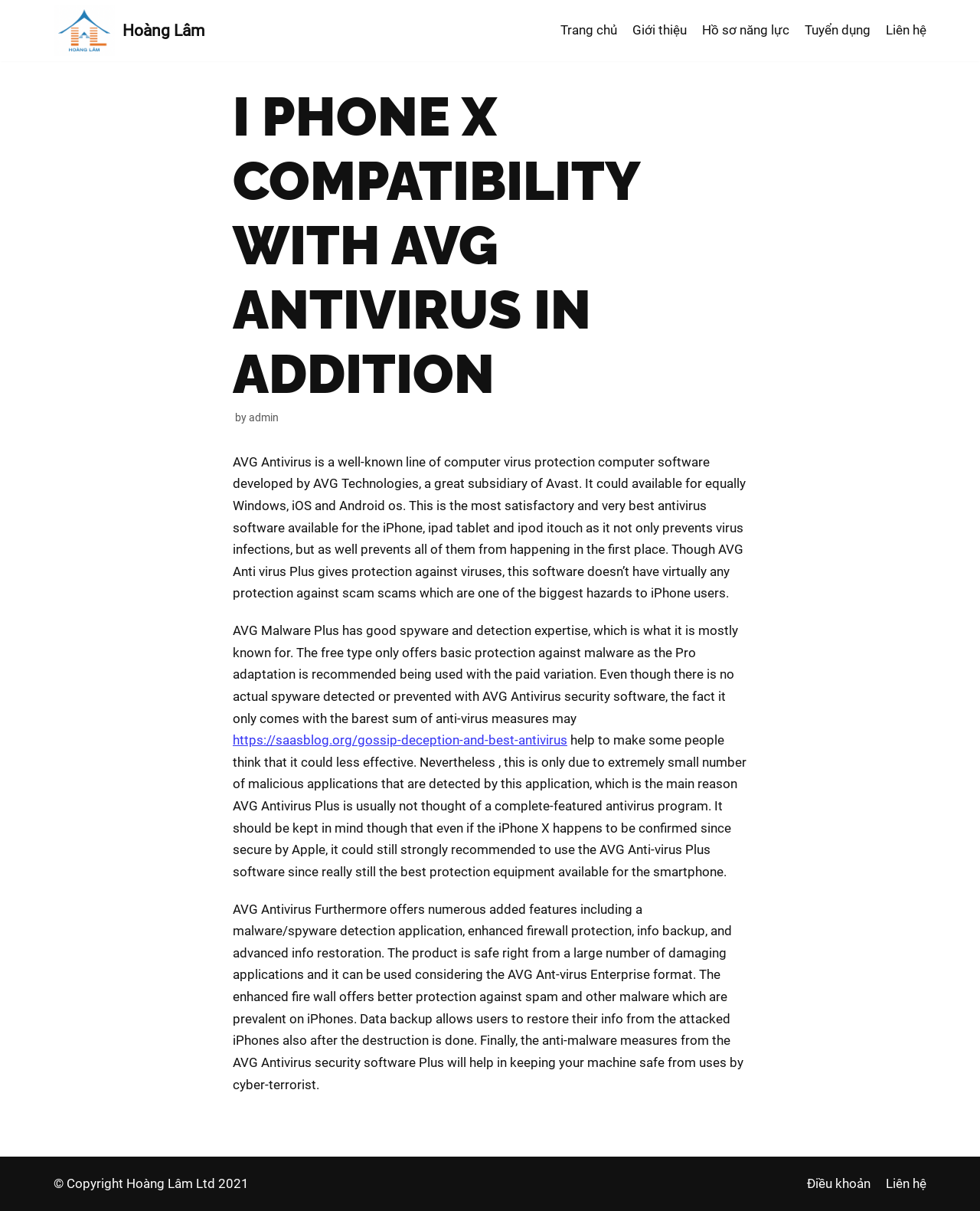What is the name of the antivirus software discussed?
Can you provide a detailed and comprehensive answer to the question?

The article discusses the compatibility of iPhone X with AVG Antivirus, which is a well-known line of computer virus protection software developed by AVG Technologies.